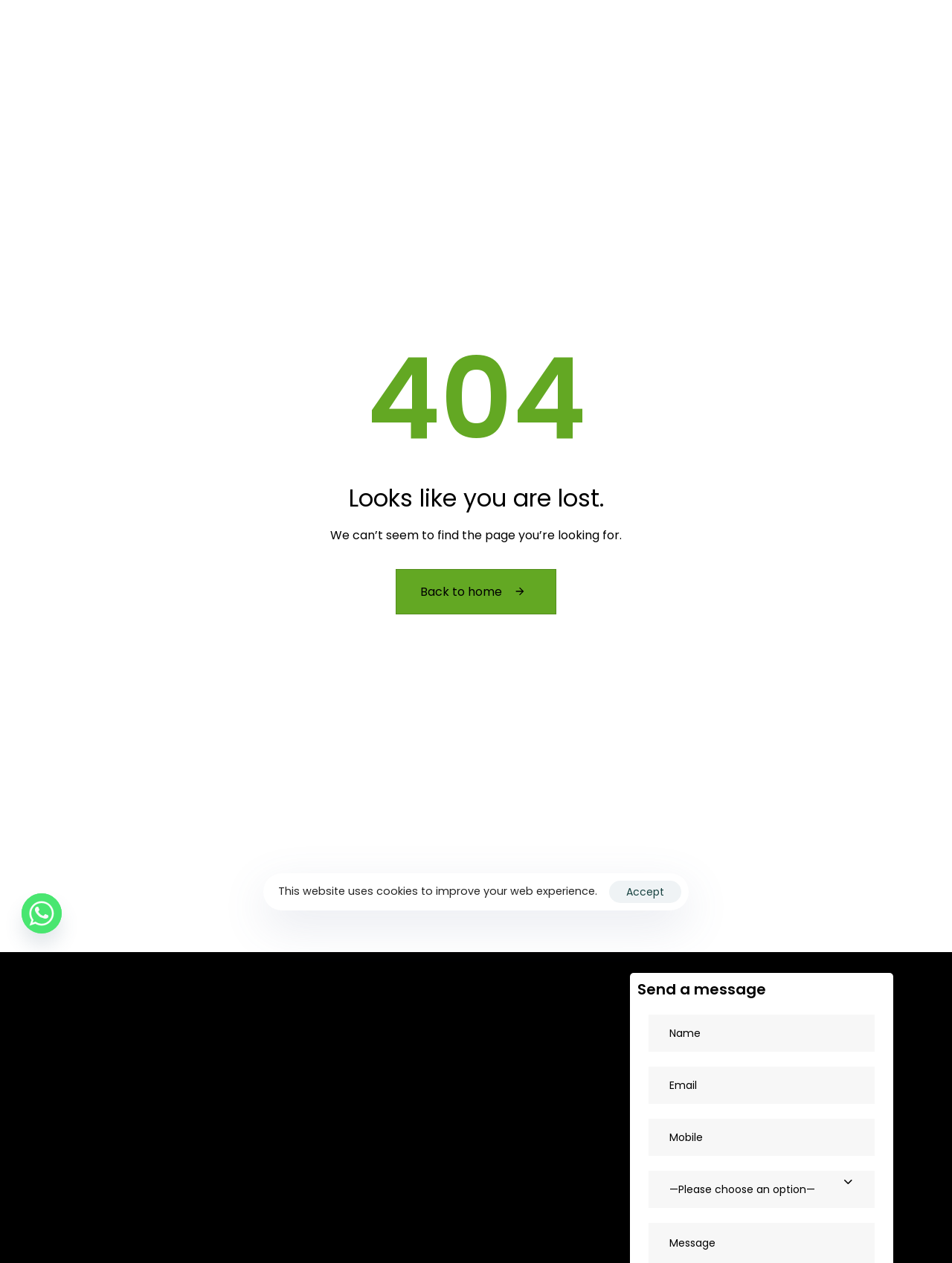Please provide a comprehensive answer to the question based on the screenshot: What is the purpose of the 'Send a message' section?

The 'Send a message' section provides a form with input fields for name, email, mobile number, and a dropdown option, allowing users to contact the company and send a message, presumably for inquiries or other purposes.